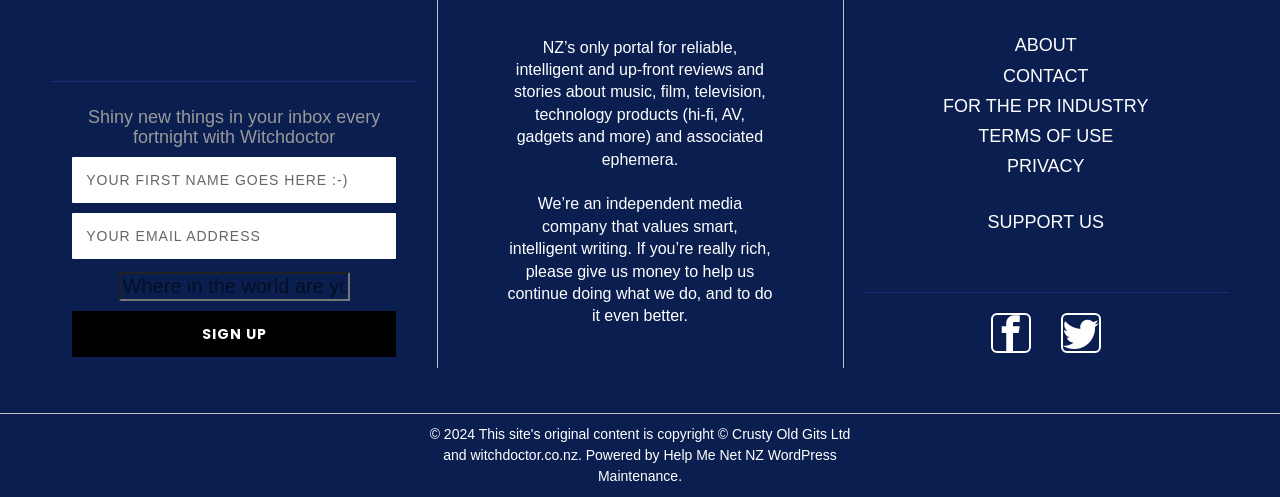Find the bounding box coordinates of the clickable element required to execute the following instruction: "Enter your email address". Provide the coordinates as four float numbers between 0 and 1, i.e., [left, top, right, bottom].

[0.056, 0.43, 0.309, 0.522]